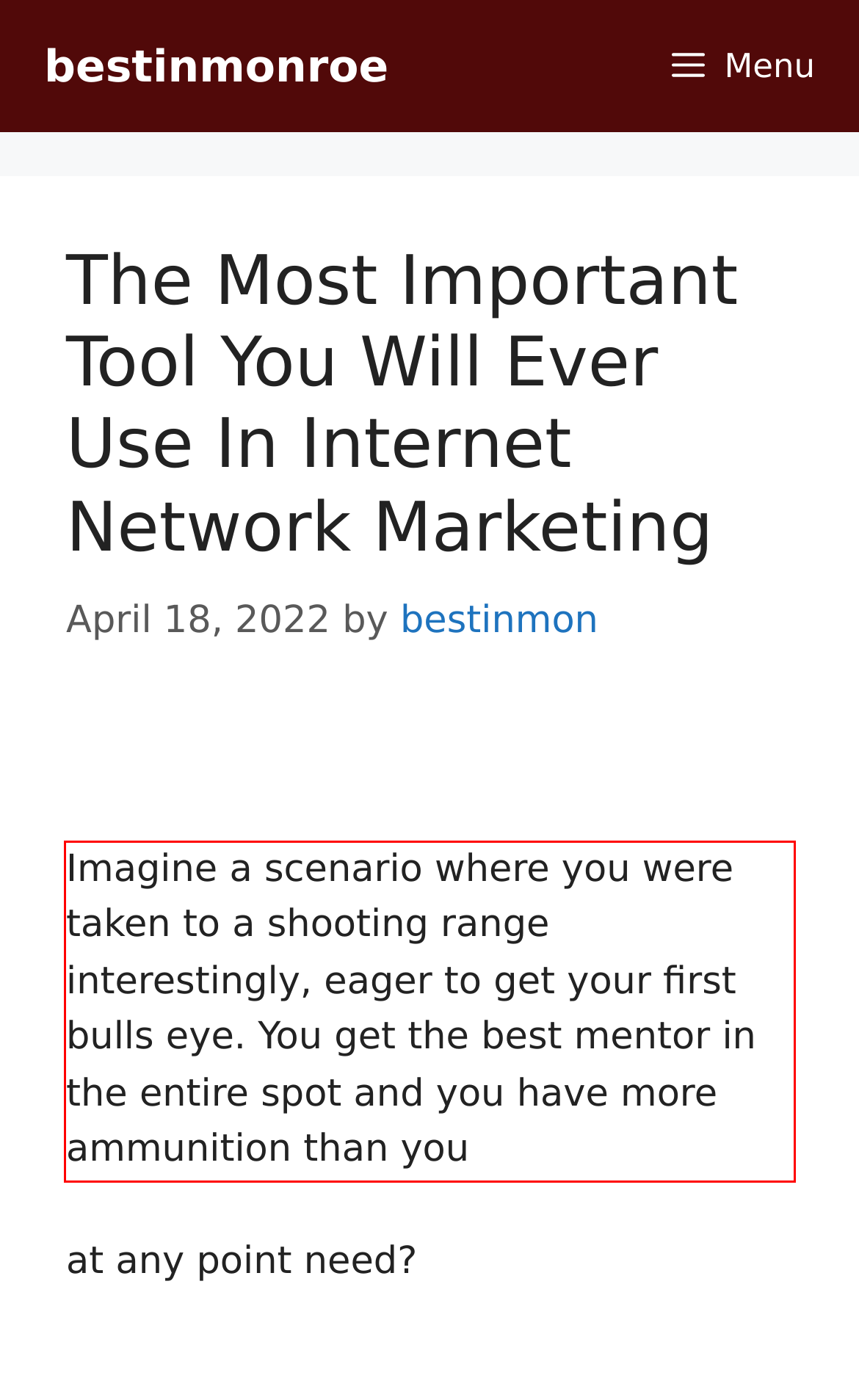Analyze the screenshot of the webpage that features a red bounding box and recognize the text content enclosed within this red bounding box.

Imagine a scenario where you were taken to a shooting range interestingly, eager to get your first bulls eye. You get the best mentor in the entire spot and you have more ammunition than you